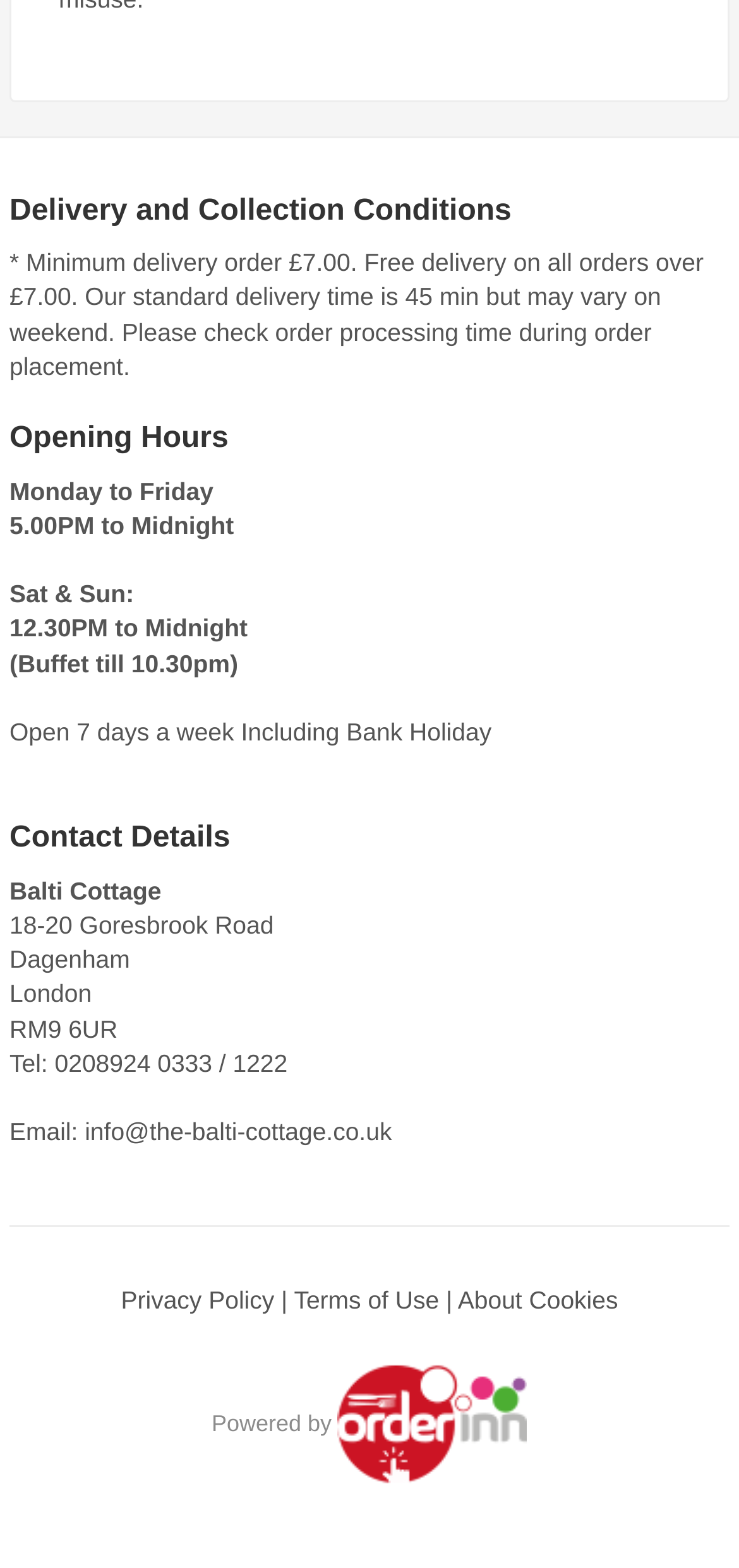Use a single word or phrase to respond to the question:
What is the email address of Balti Cottage?

info@the-balti-cottage.co.uk